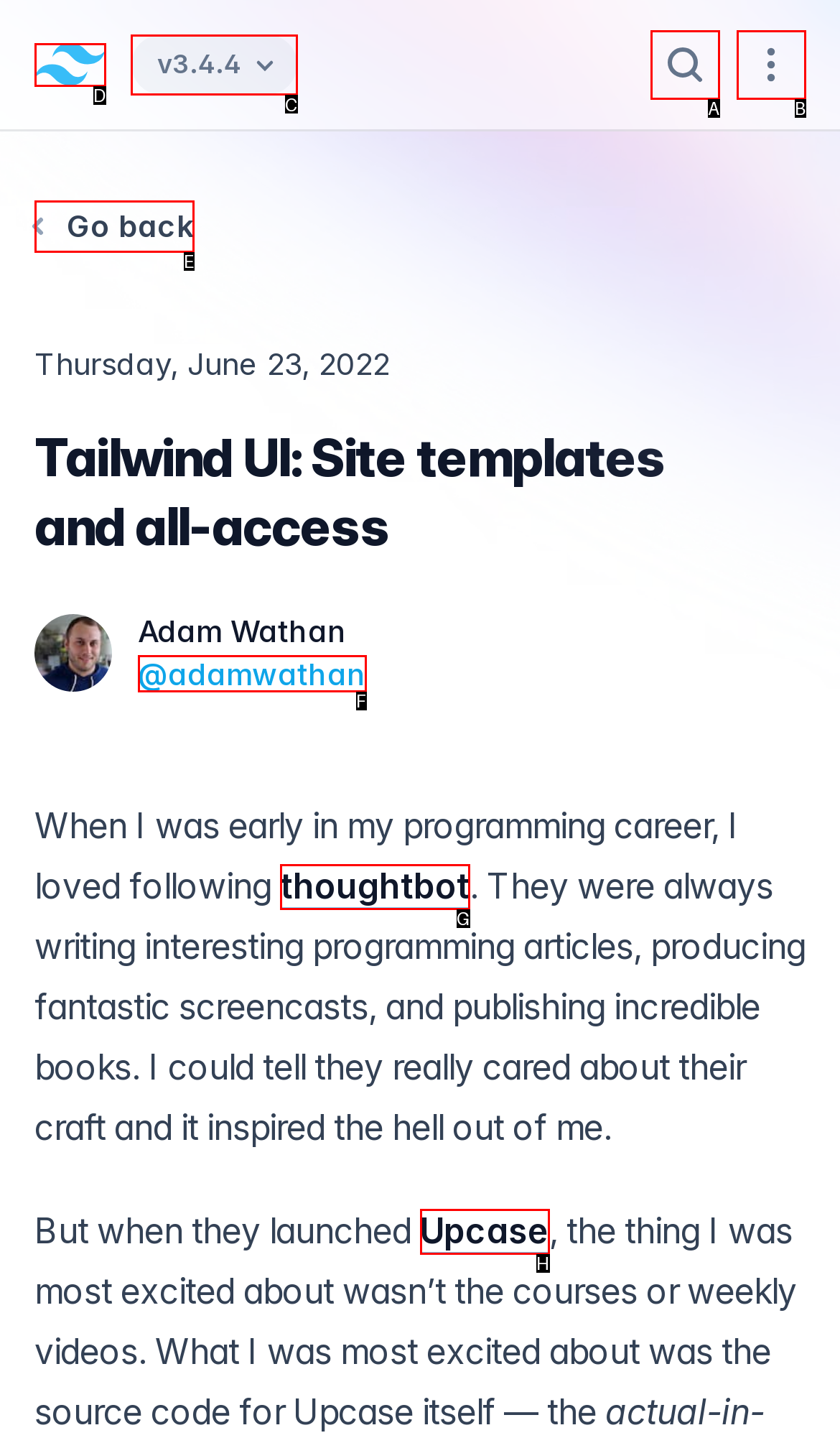Given the task: Check the version, tell me which HTML element to click on.
Answer with the letter of the correct option from the given choices.

C